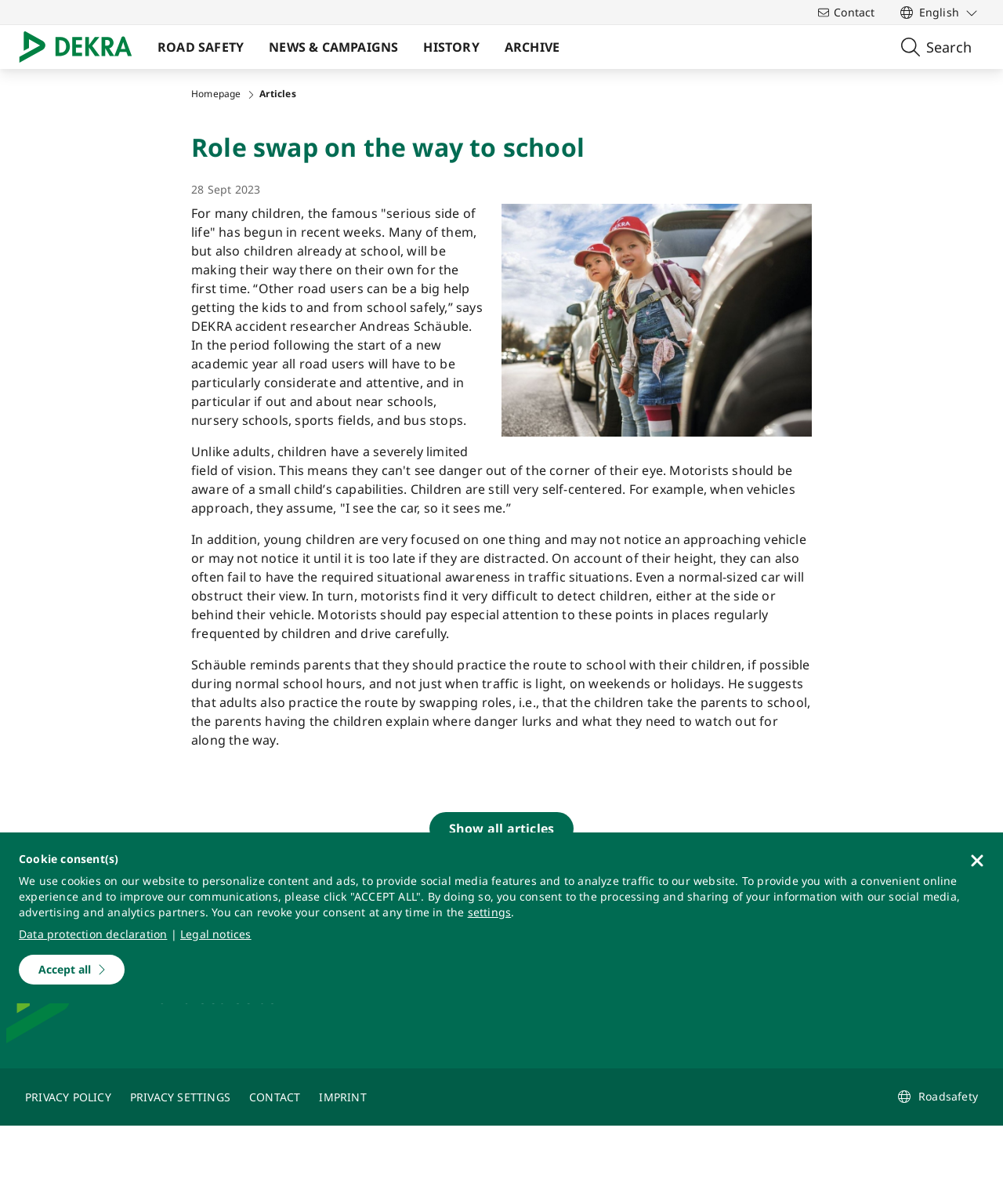Pinpoint the bounding box coordinates of the element you need to click to execute the following instruction: "Click the logo". The bounding box should be represented by four float numbers between 0 and 1, in the format [left, top, right, bottom].

[0.019, 0.021, 0.145, 0.057]